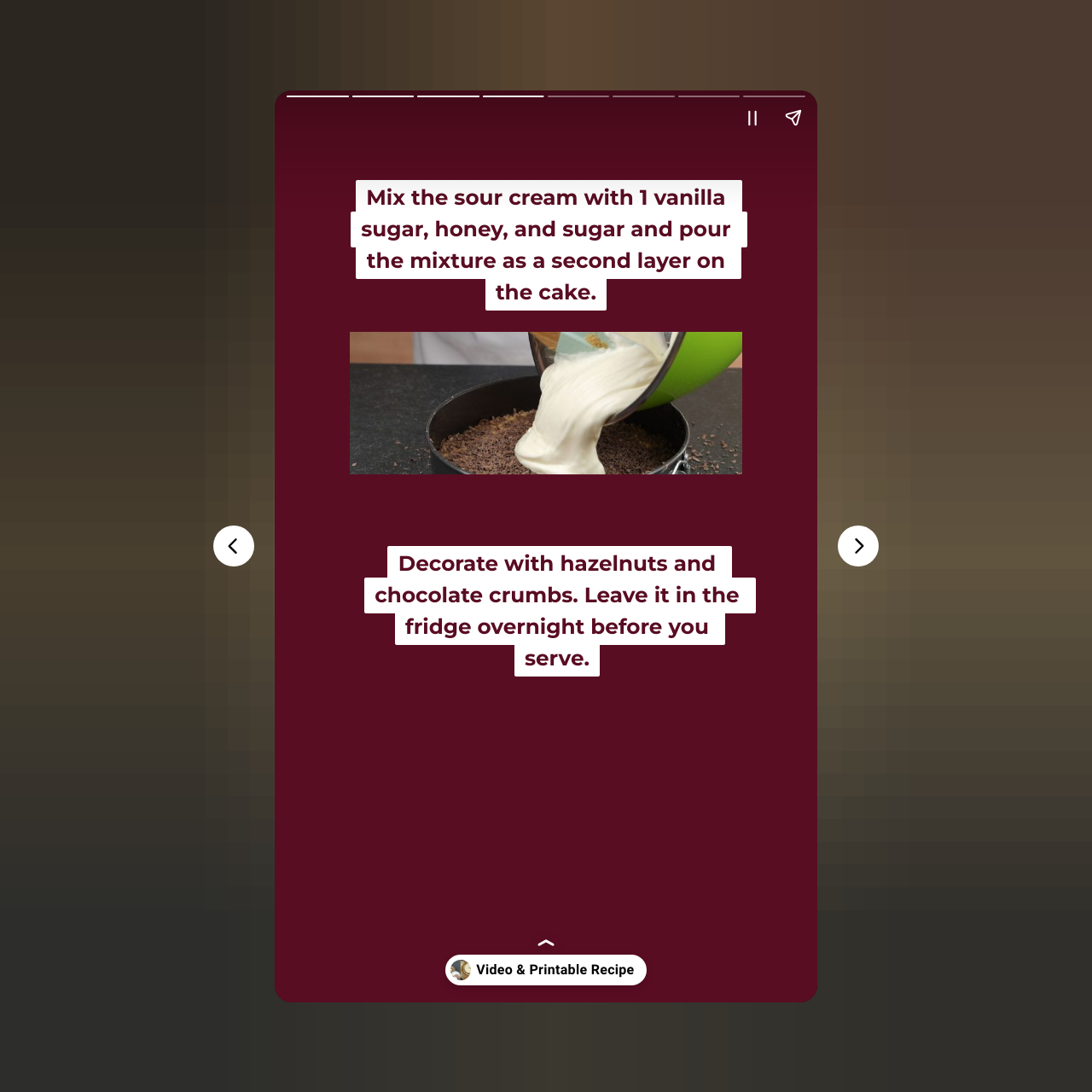What are the decorations mentioned for the cake?
Give a detailed and exhaustive answer to the question.

The webpage mentions that the cake should be decorated with hazelnuts and chocolate crumbs, which adds a finishing touch to the no-bake sour cream cake.